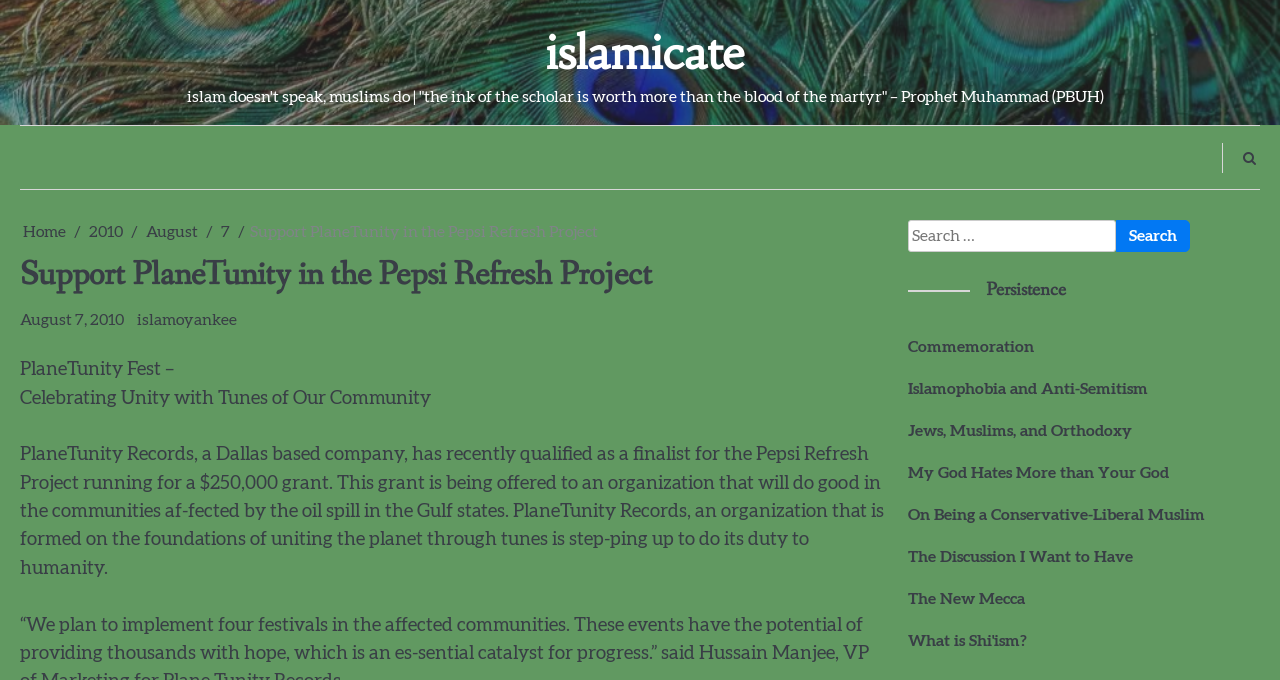Locate the bounding box coordinates of the area where you should click to accomplish the instruction: "Read the 'Persistence' section".

[0.709, 0.406, 0.984, 0.448]